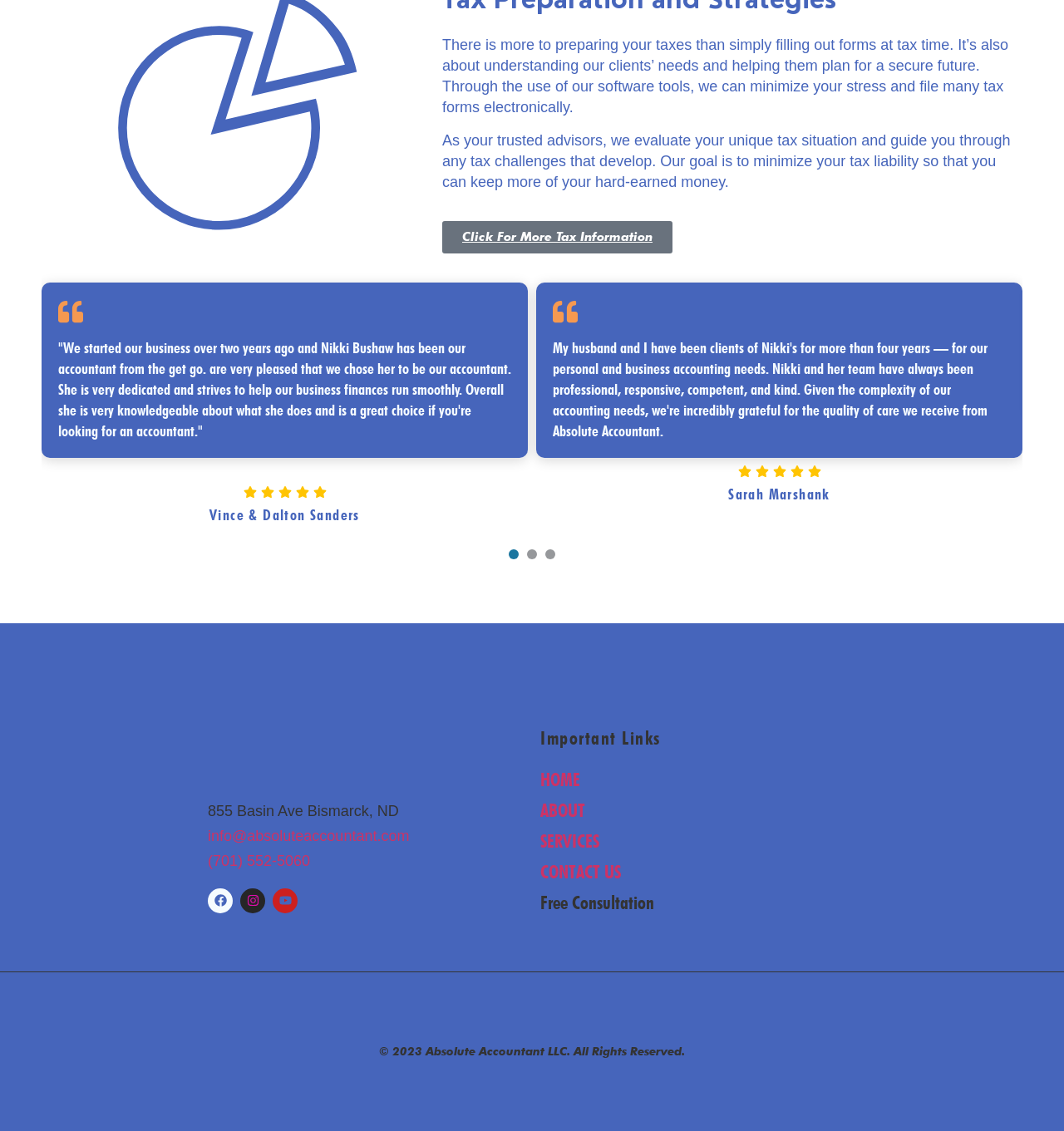What is the company's goal?
Offer a detailed and exhaustive answer to the question.

Based on the StaticText element with the text 'As your trusted advisors, we evaluate your unique tax situation and guide you through any tax challenges that develop. Our goal is to minimize your tax liability so that you can keep more of your hard-earned money.', it is clear that the company's goal is to minimize tax liability.